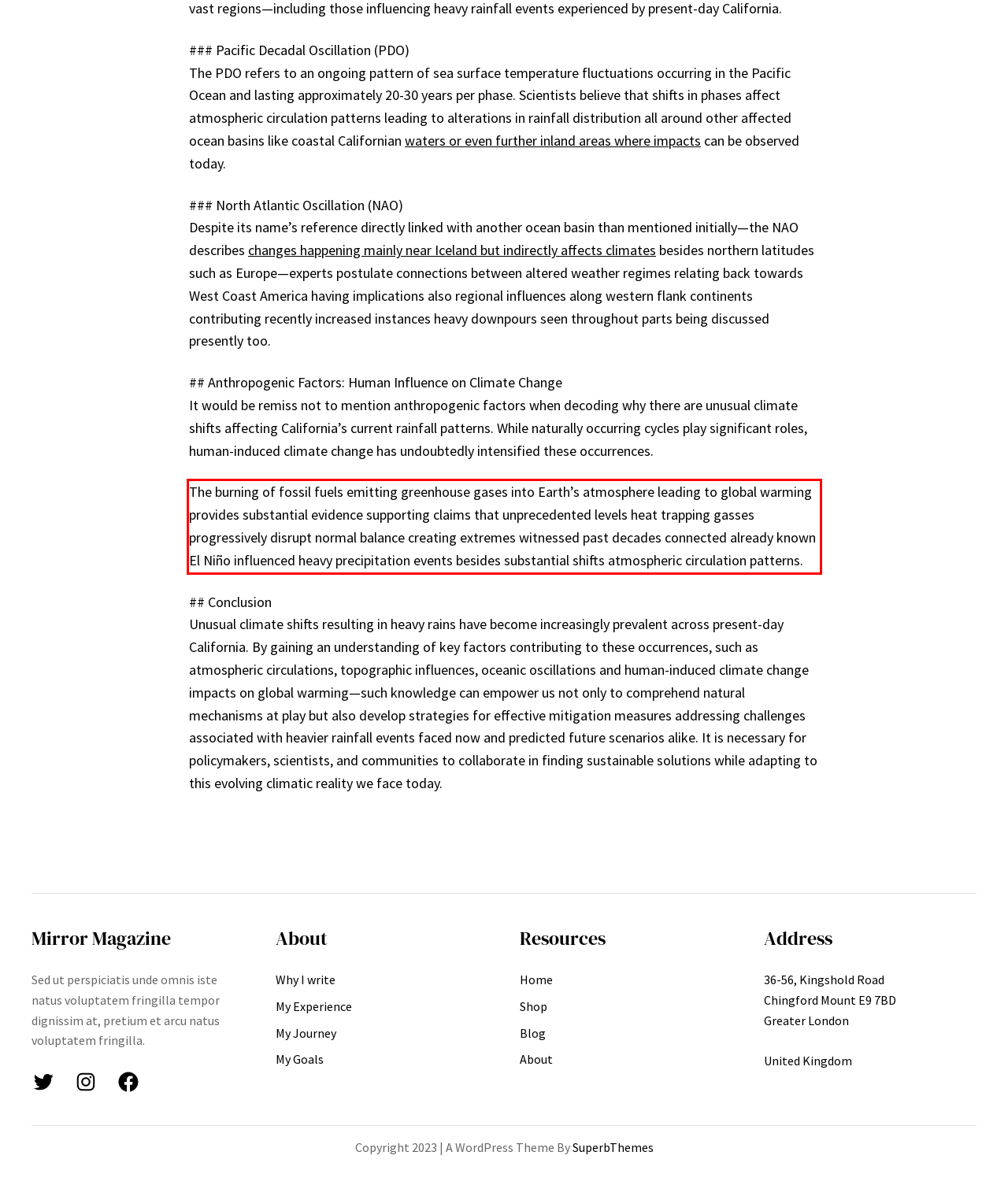Please extract the text content within the red bounding box on the webpage screenshot using OCR.

The burning of fossil fuels emitting greenhouse gases into Earth’s atmosphere leading to global warming provides substantial evidence supporting claims that unprecedented levels heat trapping gasses progressively disrupt normal balance creating extremes witnessed past decades connected already known El Niño influenced heavy precipitation events besides substantial shifts atmospheric circulation patterns.